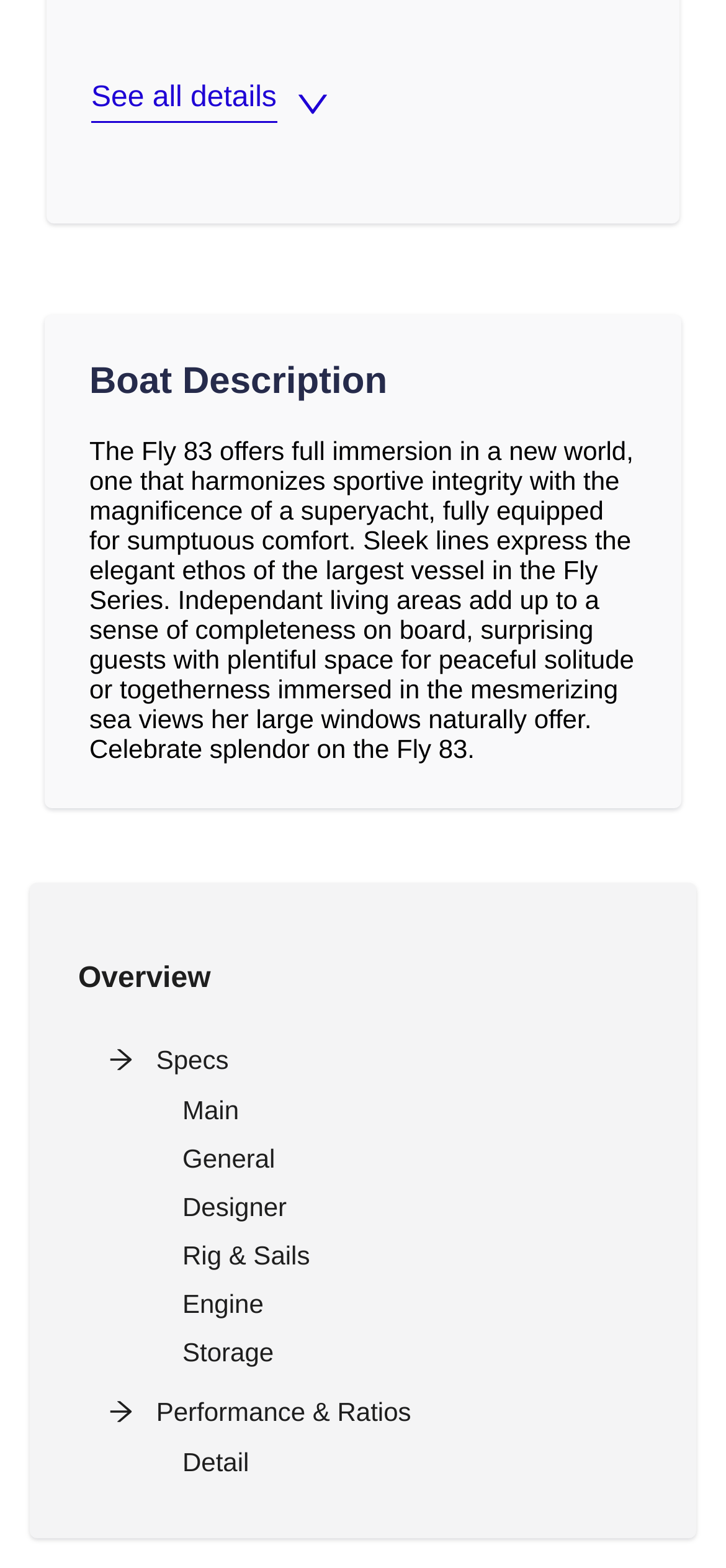Determine the bounding box coordinates of the UI element described by: "Business Asset Management".

None